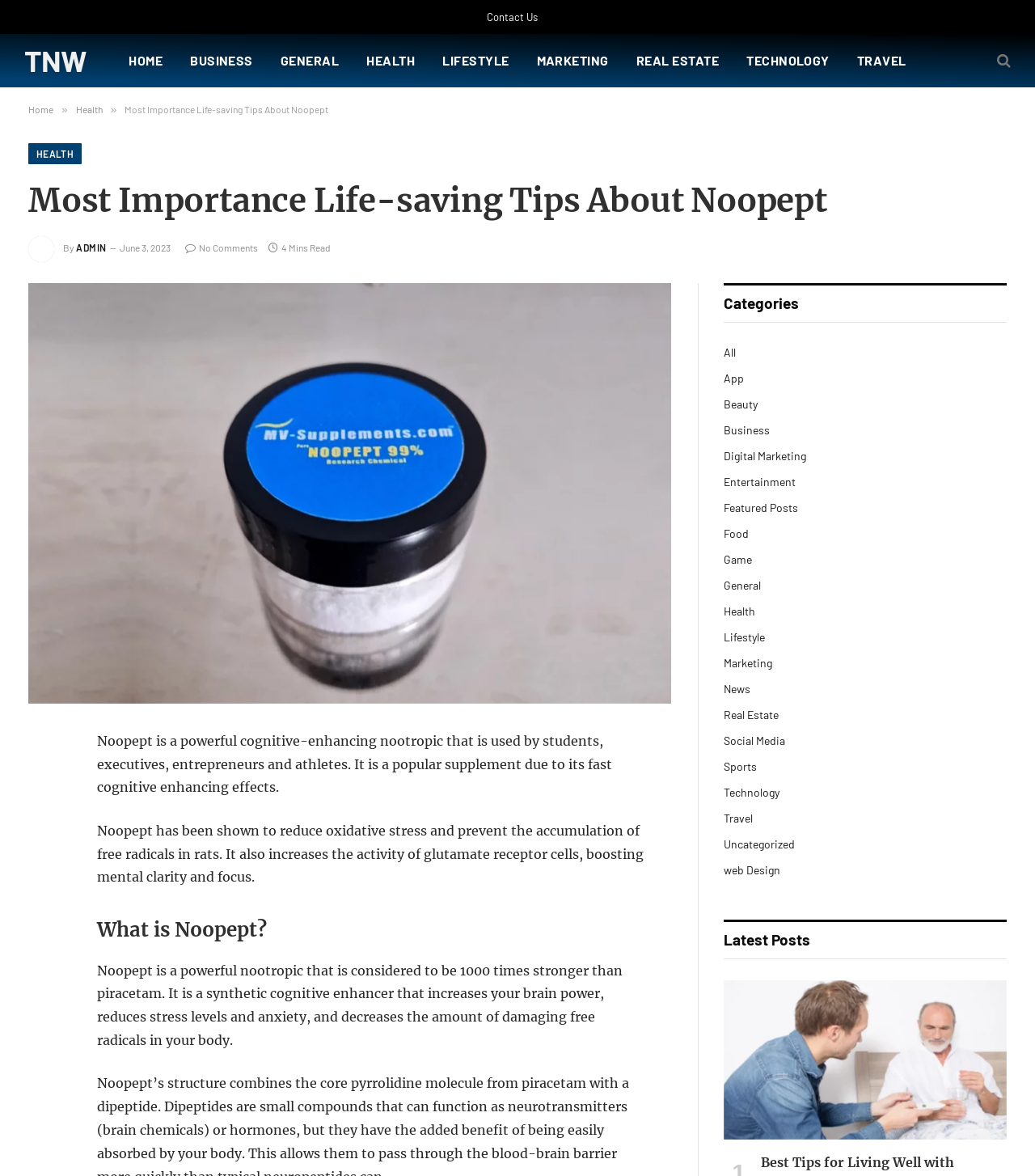Could you find the bounding box coordinates of the clickable area to complete this instruction: "Read the article about Noopept"?

[0.094, 0.623, 0.591, 0.676]